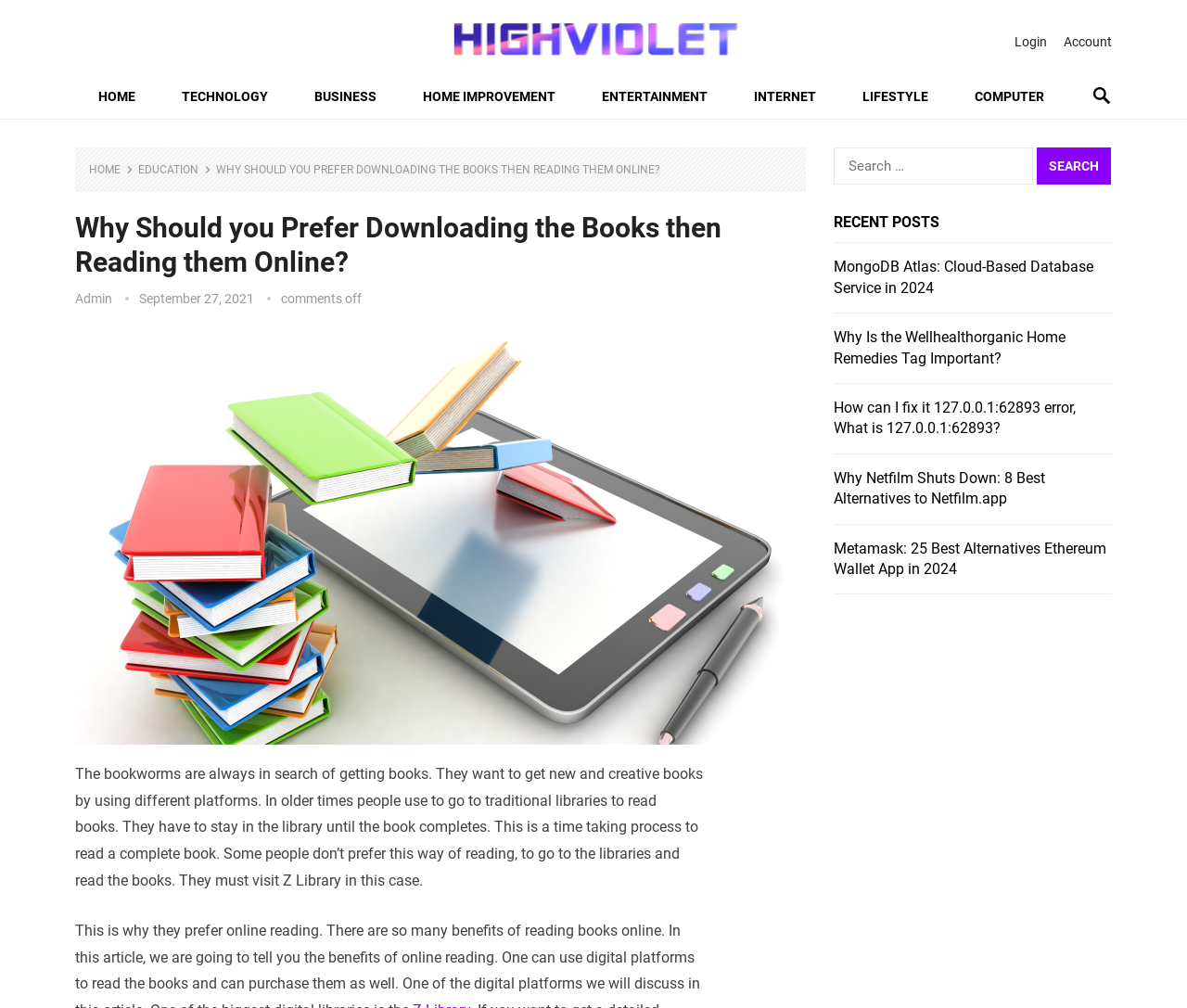Please indicate the bounding box coordinates for the clickable area to complete the following task: "Click on the HOME link". The coordinates should be specified as four float numbers between 0 and 1, i.e., [left, top, right, bottom].

[0.063, 0.074, 0.134, 0.118]